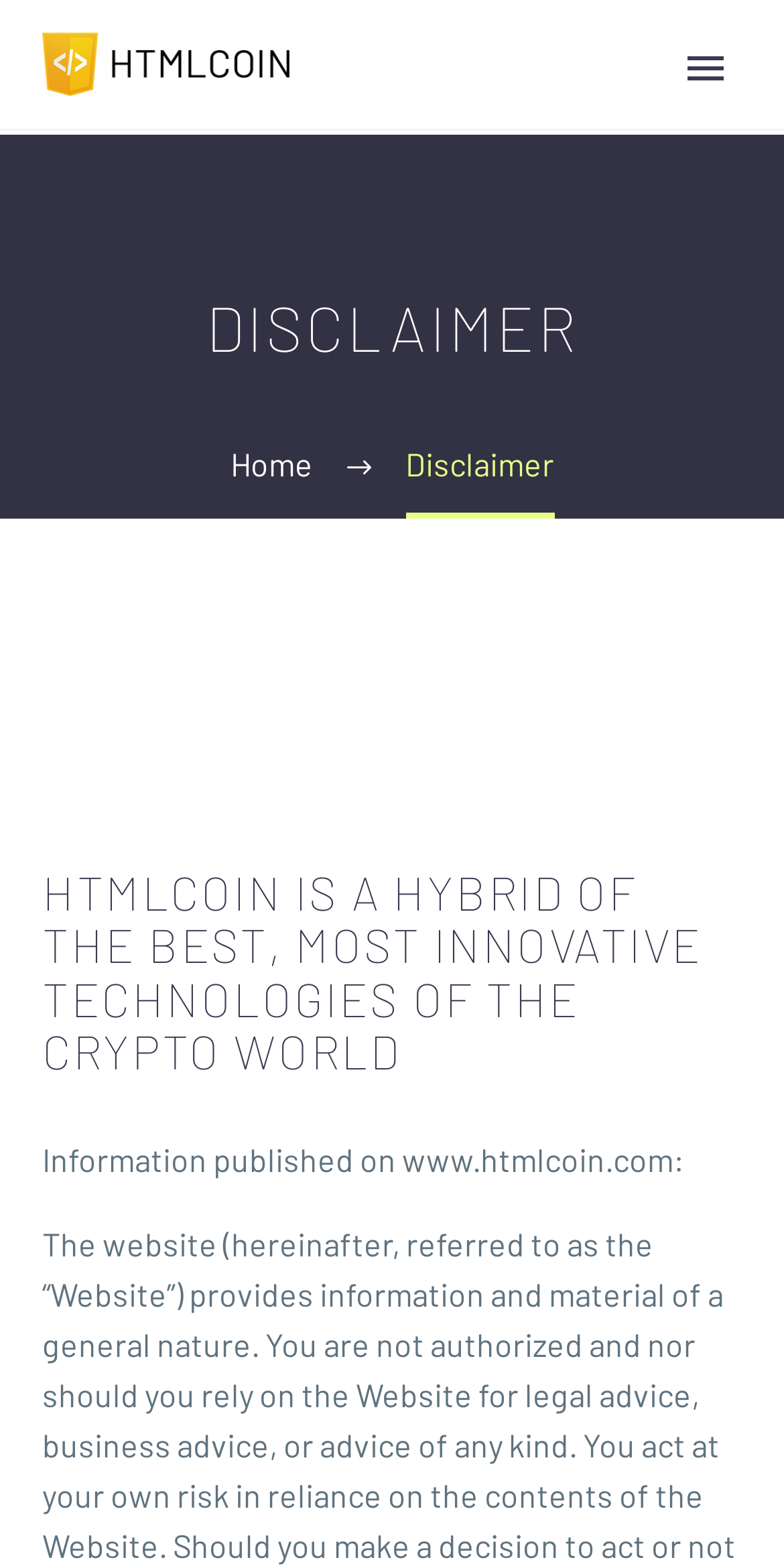Please provide a brief answer to the question using only one word or phrase: 
What is the logo image text?

HTMLCOIN